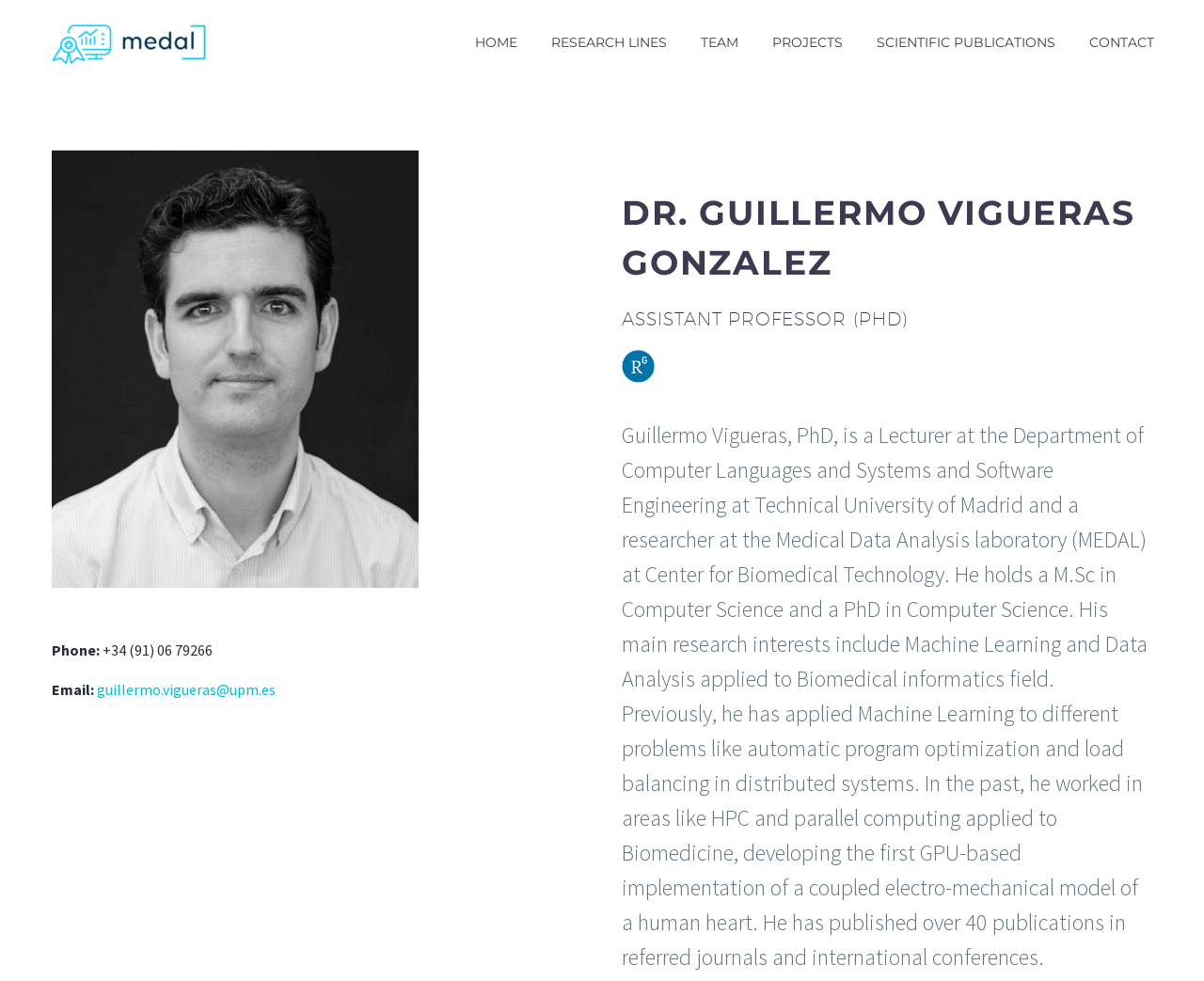Please analyze the image and provide a thorough answer to the question:
What is the name of the laboratory the researcher is affiliated with?

I found the name of the laboratory by reading the text that says 'Guillermo Vigueras, PhD, is a researcher at the Medical Data Analysis laboratory (MEDAL) at Center for Biomedical Technology'.